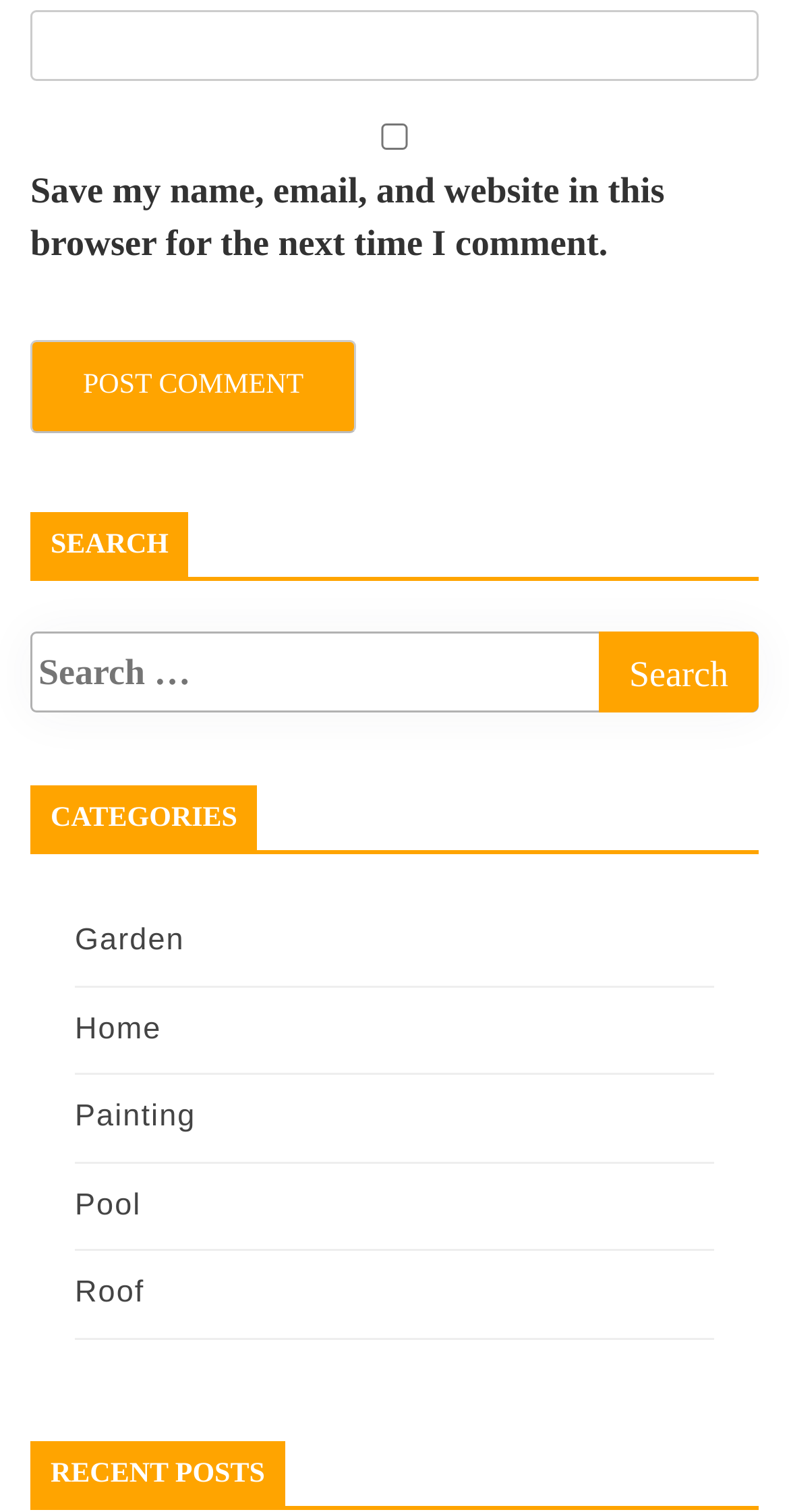Provide the bounding box coordinates of the UI element this sentence describes: "name="s" placeholder="Search …"".

[0.038, 0.418, 0.962, 0.472]